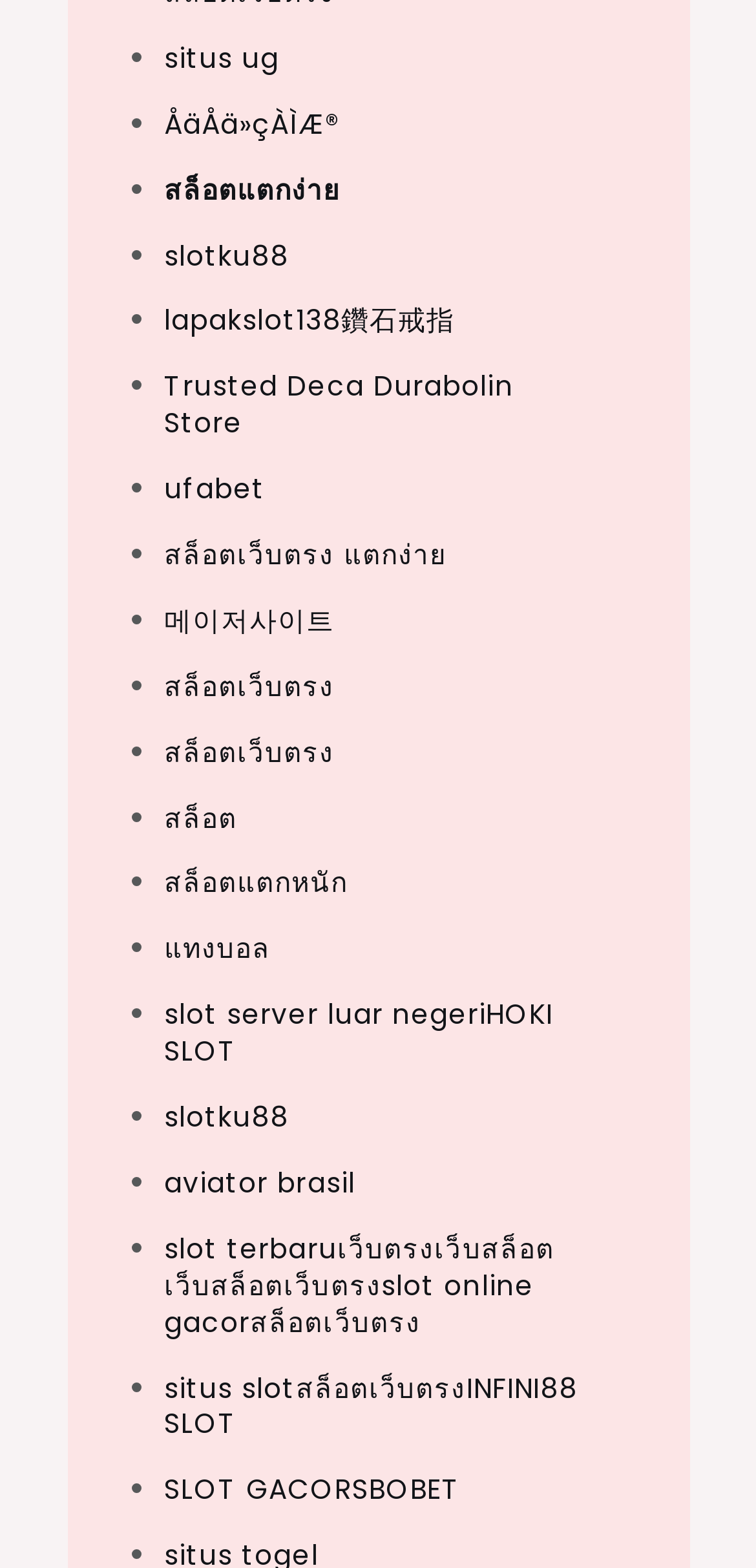Please identify the bounding box coordinates of the area that needs to be clicked to fulfill the following instruction: "Visit ufabet website."

[0.217, 0.299, 0.351, 0.324]